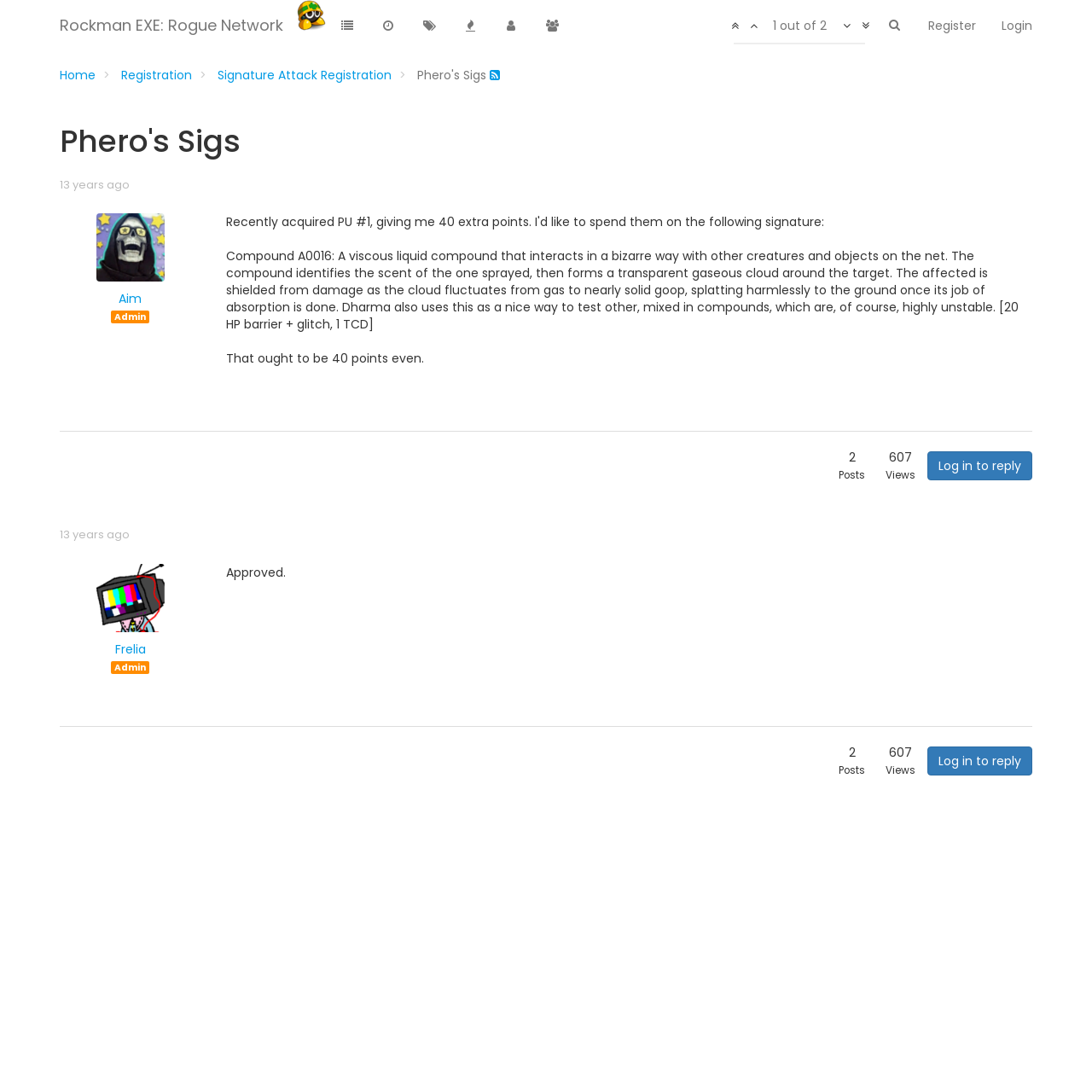Please locate the bounding box coordinates of the region I need to click to follow this instruction: "Search for something".

[0.799, 0.006, 0.85, 0.039]